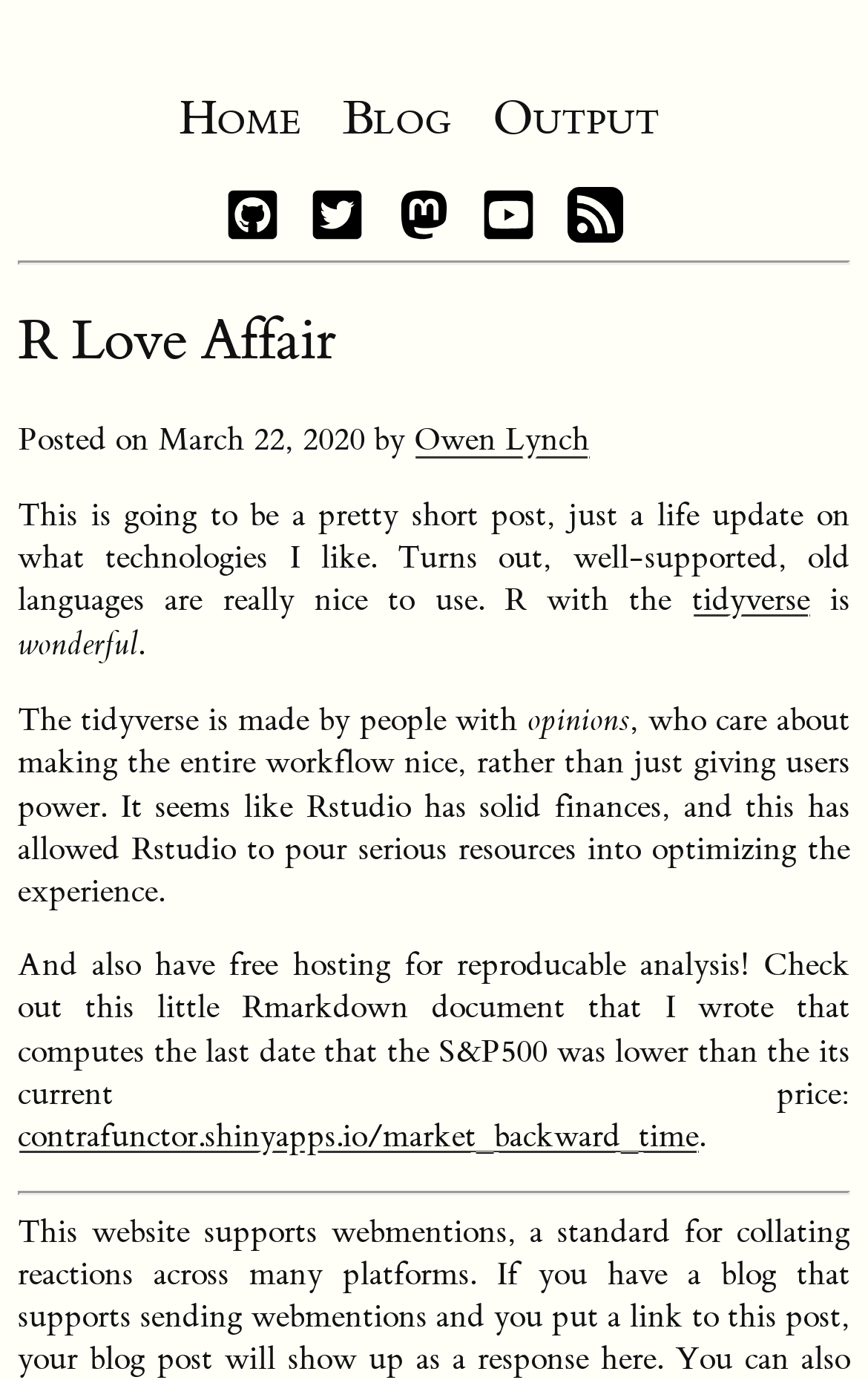Using the image as a reference, answer the following question in as much detail as possible:
What is the name of the standard mentioned in the webpage?

I found the answer by reading the text at the bottom of the webpage, which mentions 'This website supports webmentions, a standard for collating reactions across many platforms'.